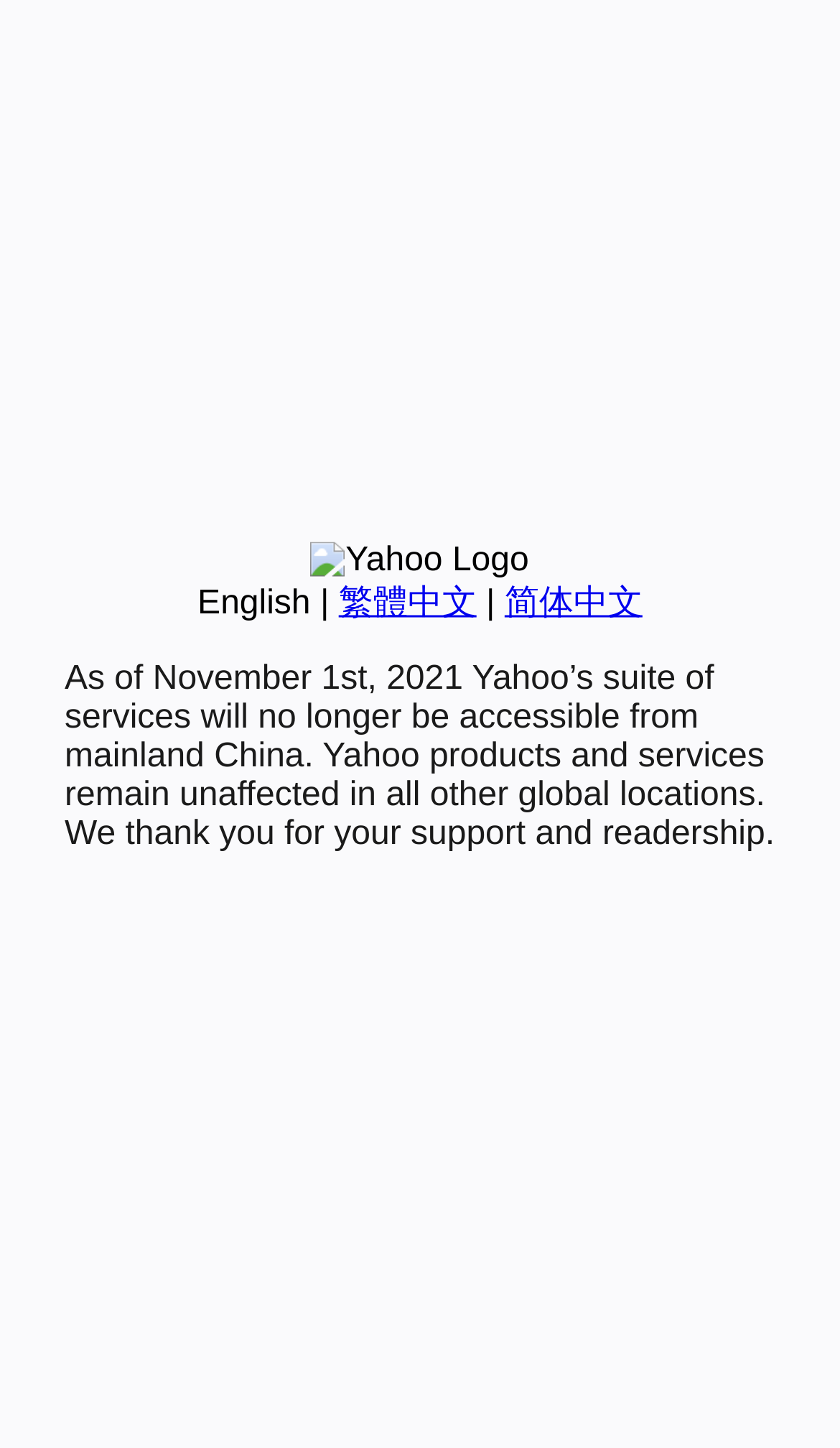Determine the bounding box coordinates for the UI element described. Format the coordinates as (top-left x, top-left y, bottom-right x, bottom-right y) and ensure all values are between 0 and 1. Element description: 繁體中文

[0.403, 0.404, 0.567, 0.429]